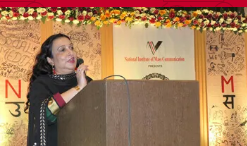Elaborate on all the features and components visible in the image.

The image captures a moment from the NIMC UTSAV, a commemorative event celebrating 15 years of academic excellence in mass communication. In this scene, a speaker, dressed in traditional attire, stands at a podium adorned with decorative flowers, passionately addressing the audience. The backdrop features the logo of the National Institute of Mass Communication, indicating the significance of the occasion. This event brought together alumni, esteemed personalities from the media, and current students, marking a moment of reflection and celebration in the field of journalism and mass communication.